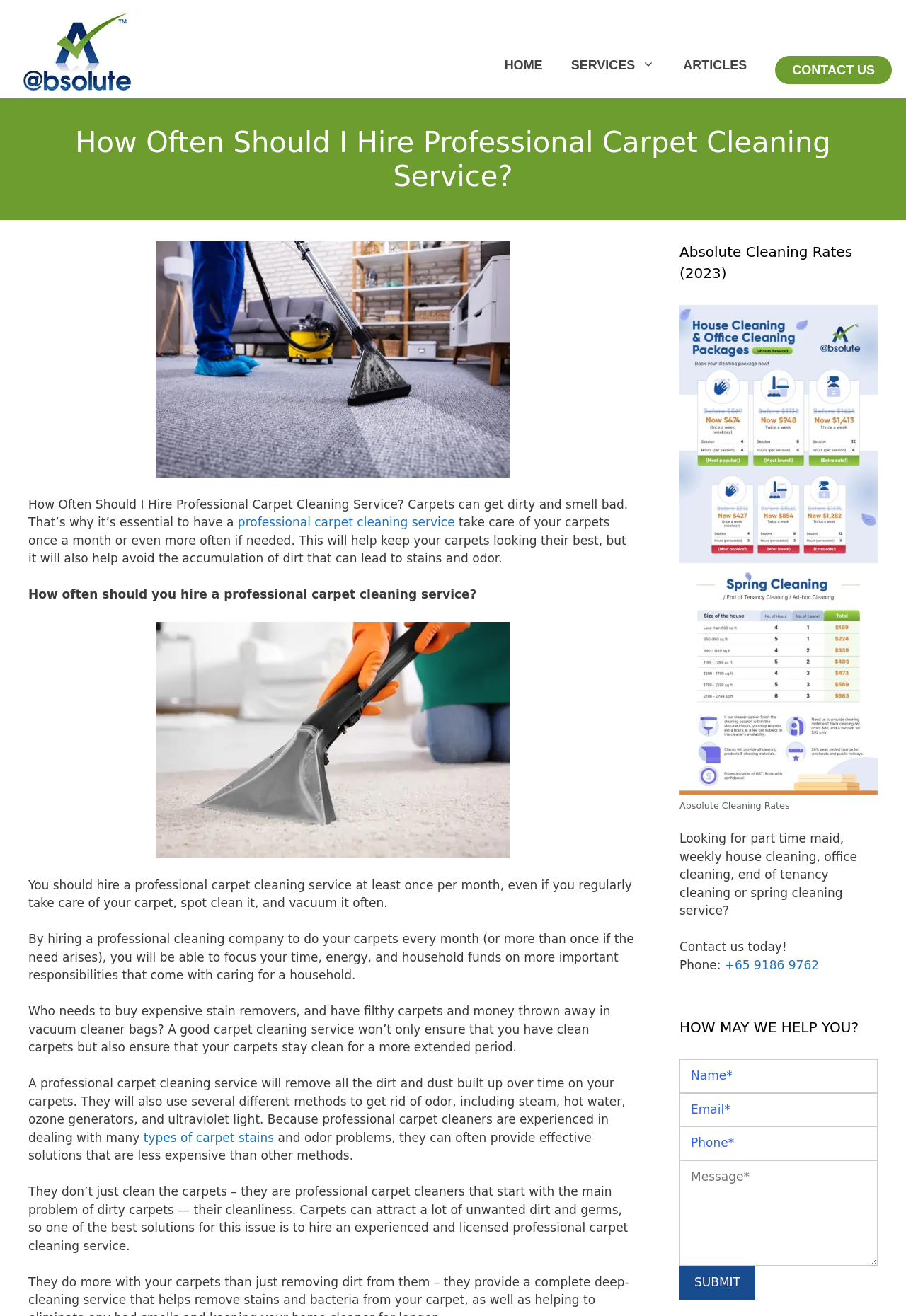What is the recommended frequency for hiring a professional carpet cleaning service?
Look at the image and respond with a single word or a short phrase.

At least once a month